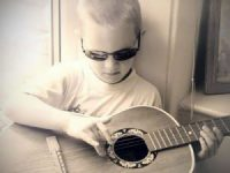What is the boy playing in the image?
Answer the question with as much detail as you can, using the image as a reference.

The caption clearly states that the boy is playing an acoustic guitar, and the image shows him strumming the strings with focus and intensity.